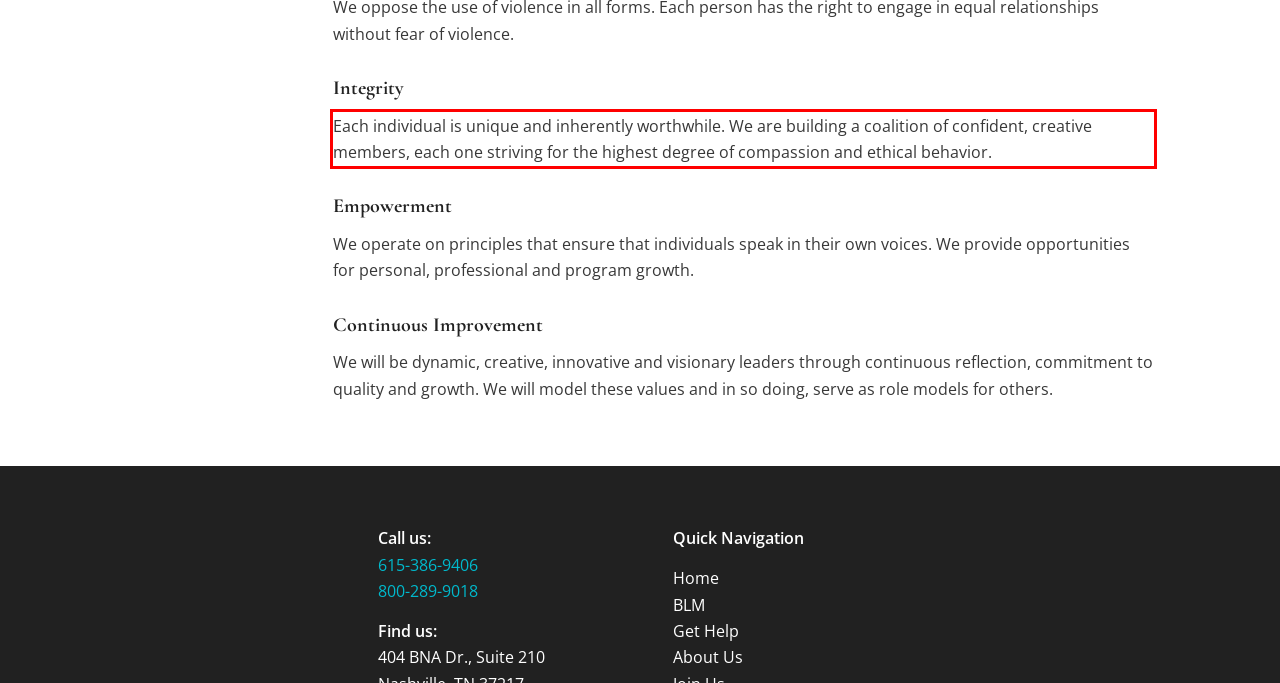You are given a webpage screenshot with a red bounding box around a UI element. Extract and generate the text inside this red bounding box.

Each individual is unique and inherently worthwhile. We are building a coalition of confident, creative members, each one striving for the highest degree of compassion and ethical behavior.